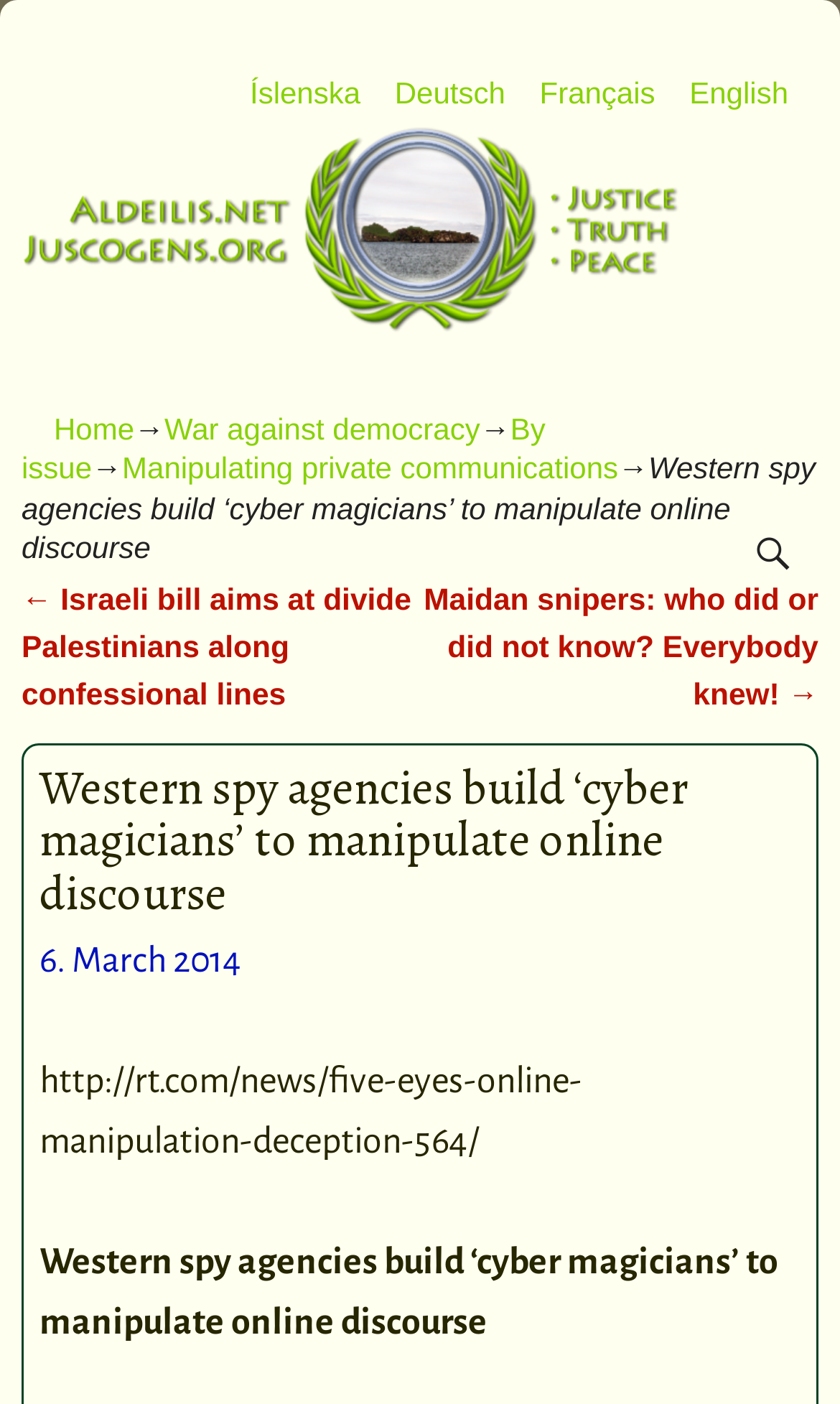Answer the following query concisely with a single word or phrase:
What is the purpose of the search box?

To search the website